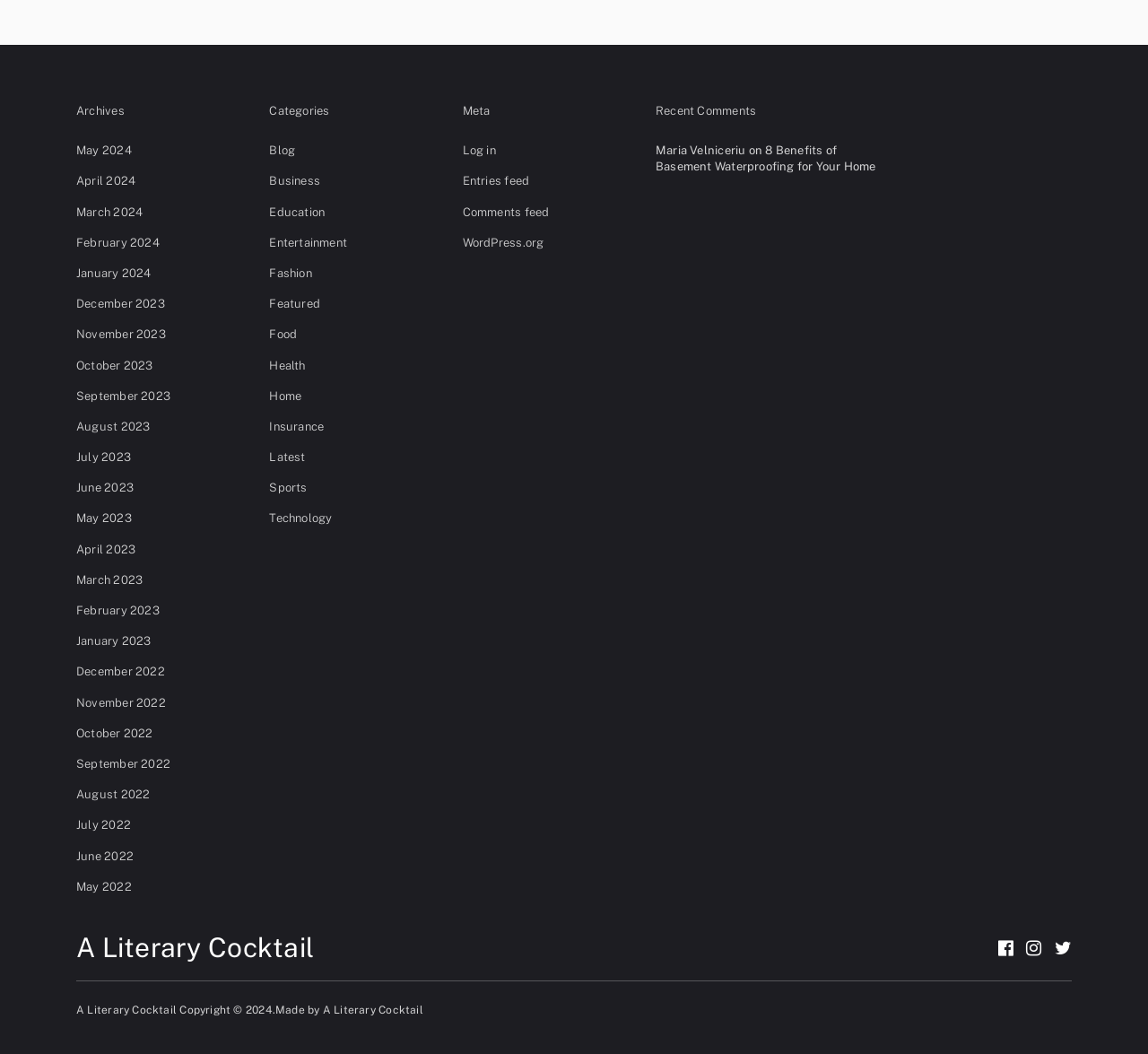Using the elements shown in the image, answer the question comprehensively: How many categories are listed?

The categories are listed under the 'Categories' heading, which has 12 links below it, including 'Blog', 'Business', 'Education', and so on. The links are located at the top middle of the webpage, indicated by the bounding box coordinates [0.235, 0.136, 0.385, 0.113].